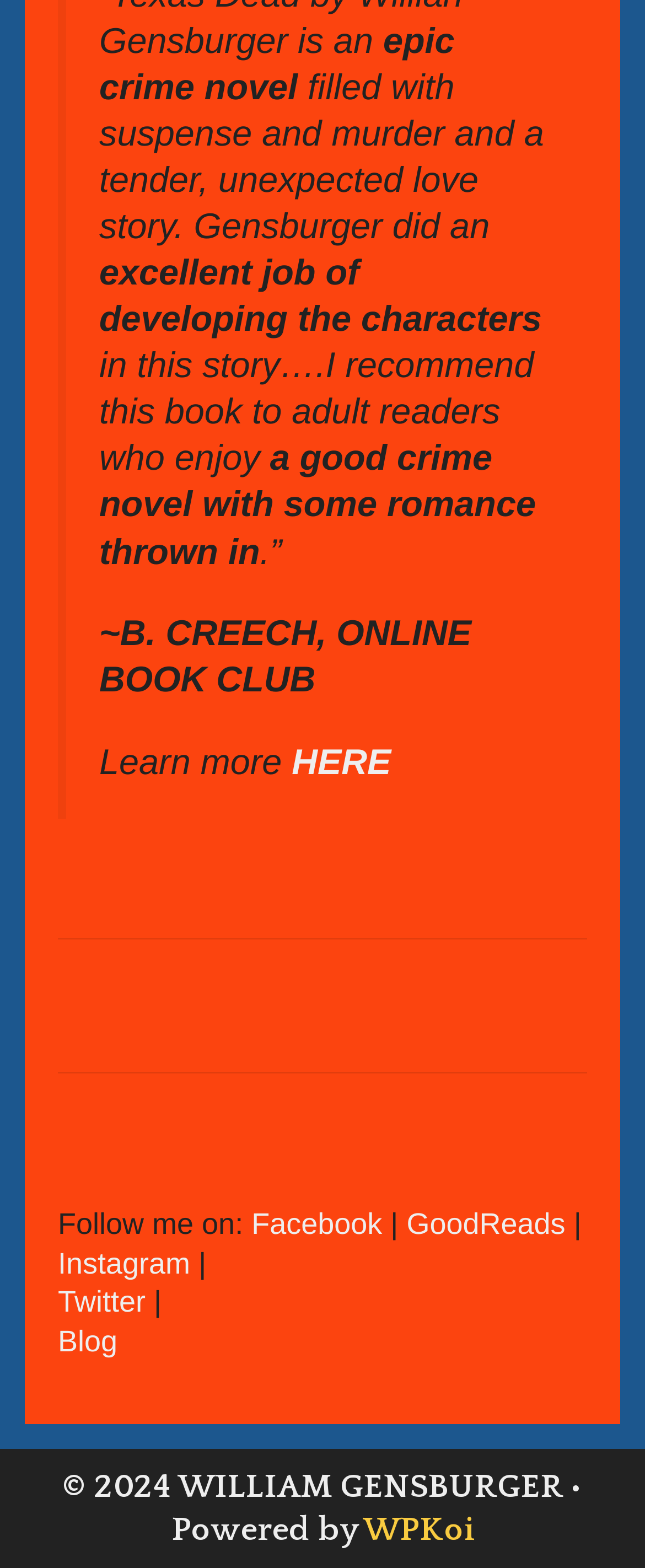What is the name of the online book club mentioned in the review?
Look at the image and construct a detailed response to the question.

The name of the online book club is mentioned in the review, which states '~B. CREECH, ONLINE BOOK CLUB'.